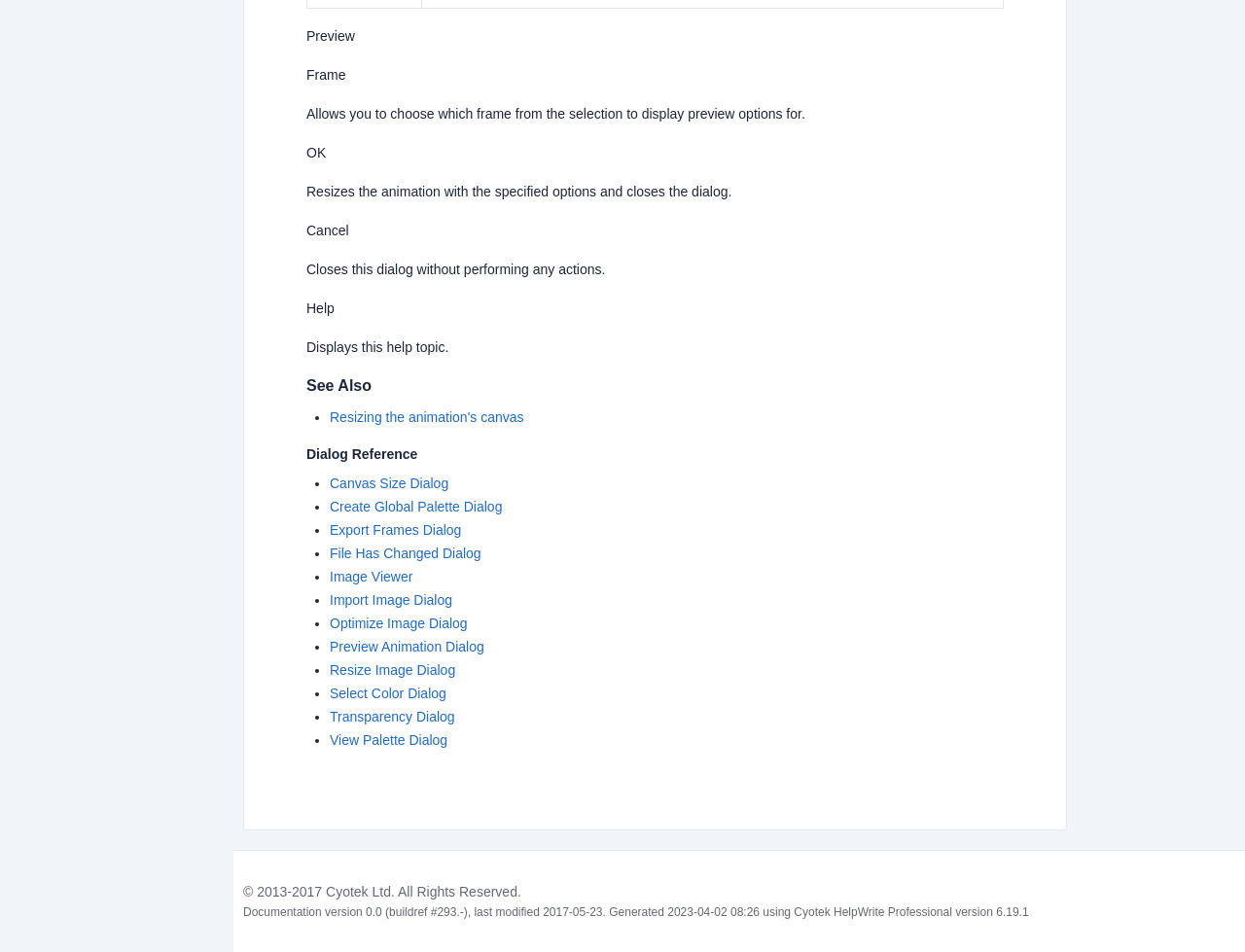What is the purpose of the 'Help' button?
Please answer the question as detailed as possible.

The text description next to the 'Help' button states 'Displays this help topic', indicating that clicking this button will show the user the relevant help information.